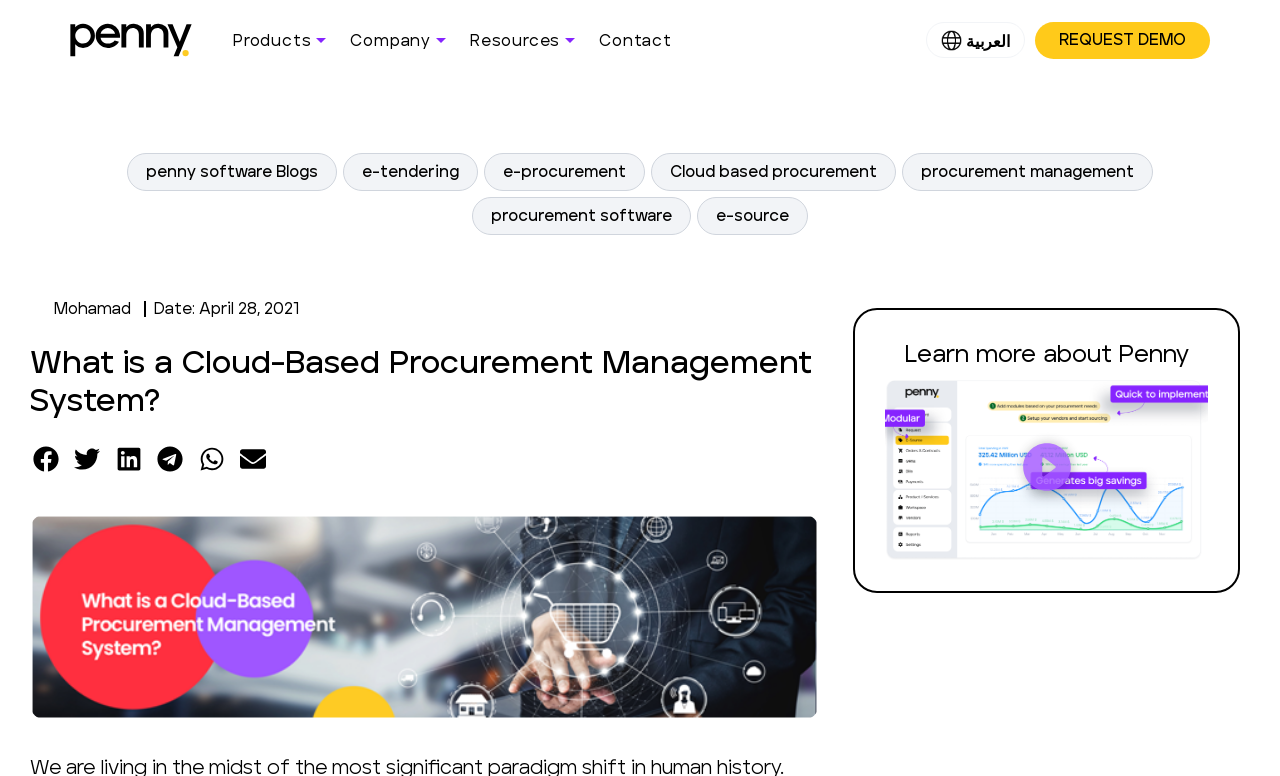Explain in detail what you observe on this webpage.

The webpage is about cloud-based procurement management systems, specifically highlighting Penny software. At the top, there is a navigation menu with links to "Products", "Company", "Resources", and "Contact". On the right side of the navigation menu, there is a link to "REQUEST DEMO" and a language selection option.

Below the navigation menu, there are several links to related topics, including "e-tendering", "e-procurement", "Cloud-based procurement", "procurement management", and "procurement software". These links are arranged in two rows, with the first row containing four links and the second row containing two links.

On the left side of the page, there is a section with a heading "What is a Cloud-Based Procurement Management System?" followed by a brief description. Below this section, there are social media sharing buttons for Facebook, Twitter, LinkedIn, Telegram, and WhatsApp.

To the right of the social media sharing buttons, there is an image related to cloud-based procurement management systems. Below this image, there is a heading "Learn more about Penny" and a "Play Video" button.

At the top-right corner of the page, there is a link to "Penny Procurement Software" with an accompanying image. There is also a date "April 28, 2021" displayed on the page.